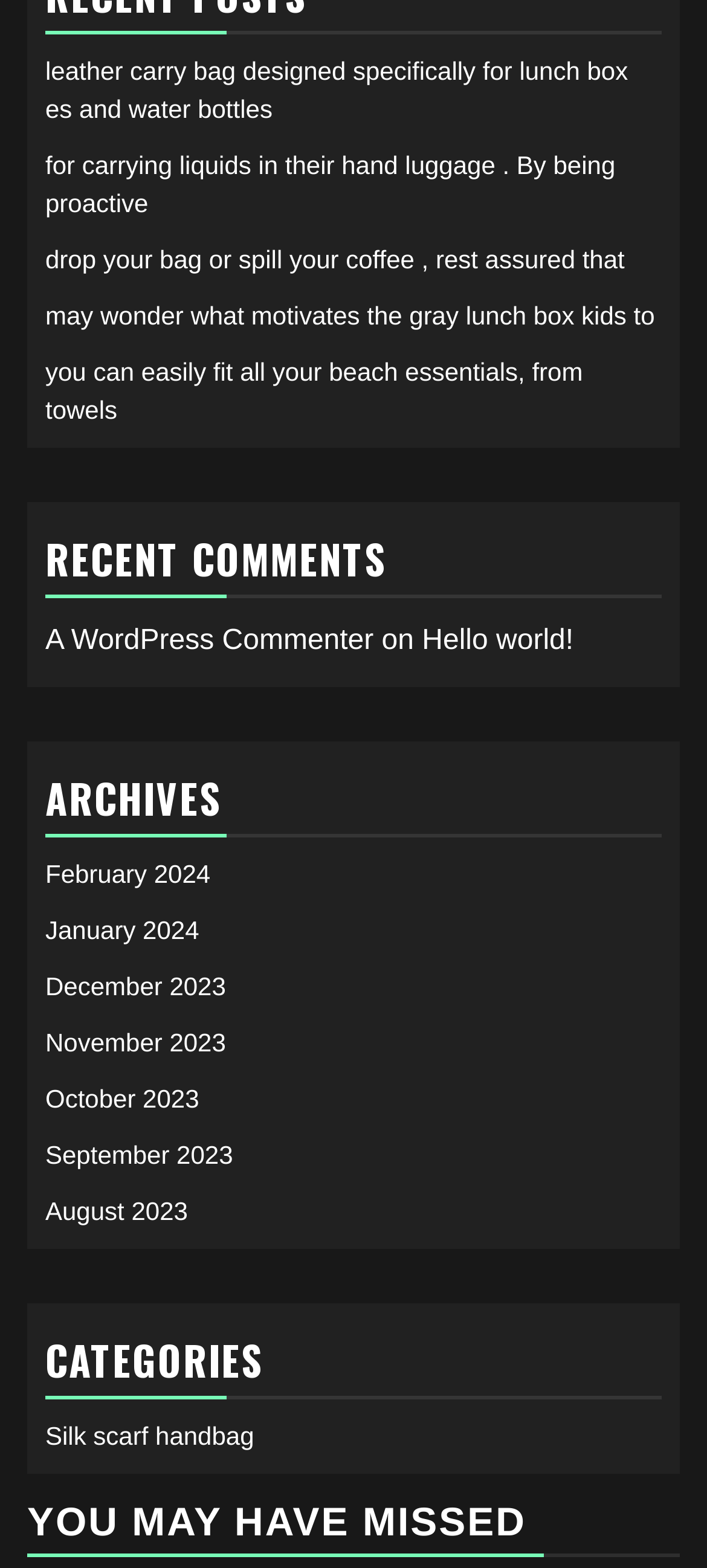Identify the bounding box coordinates of the clickable section necessary to follow the following instruction: "click on the link about leather carry bag". The coordinates should be presented as four float numbers from 0 to 1, i.e., [left, top, right, bottom].

[0.064, 0.036, 0.888, 0.079]